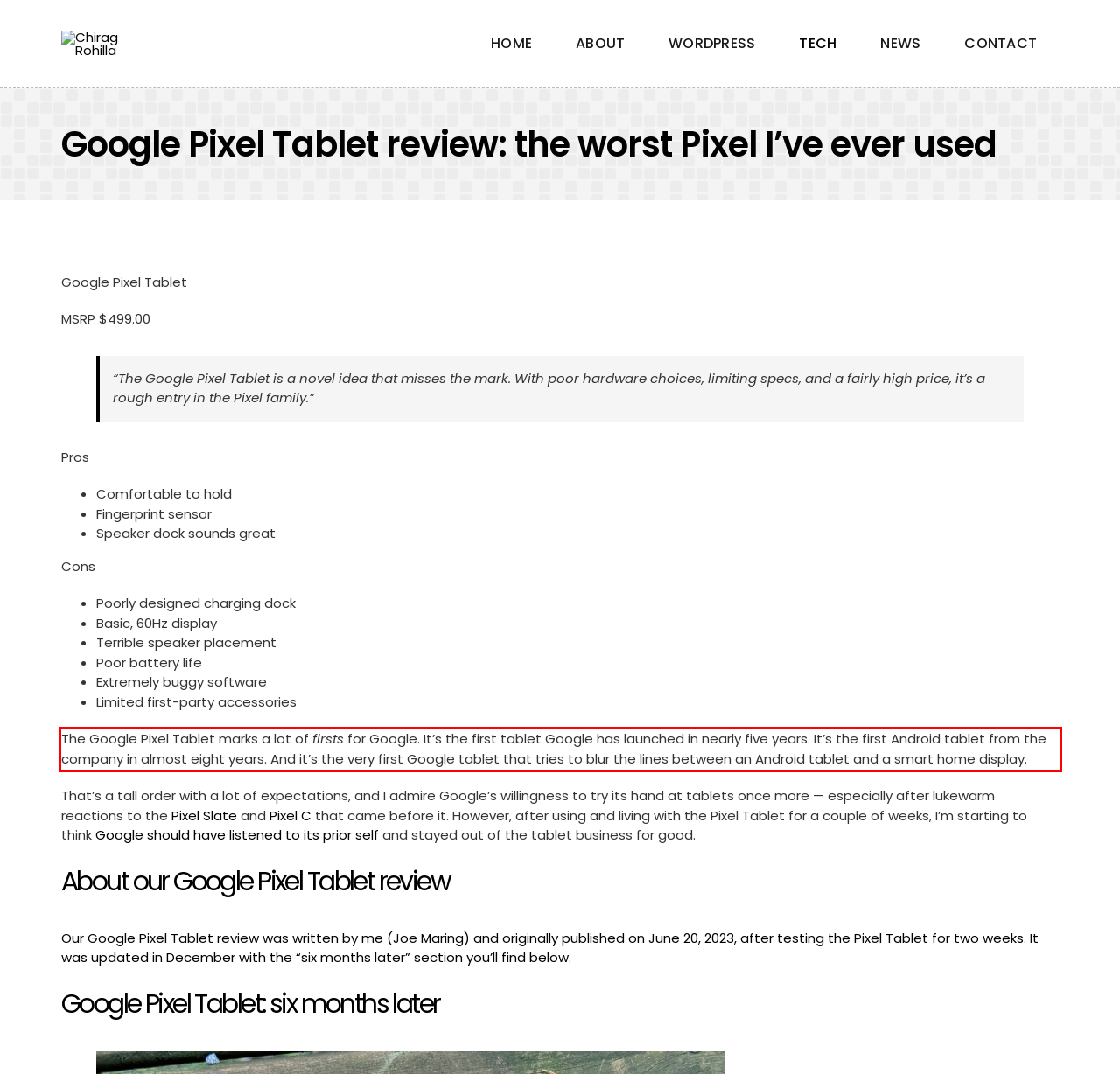Analyze the red bounding box in the provided webpage screenshot and generate the text content contained within.

The Google Pixel Tablet marks a lot of firsts for Google. It’s the first tablet Google has launched in nearly five years. It’s the first Android tablet from the company in almost eight years. And it’s the very first Google tablet that tries to blur the lines between an Android tablet and a smart home display.